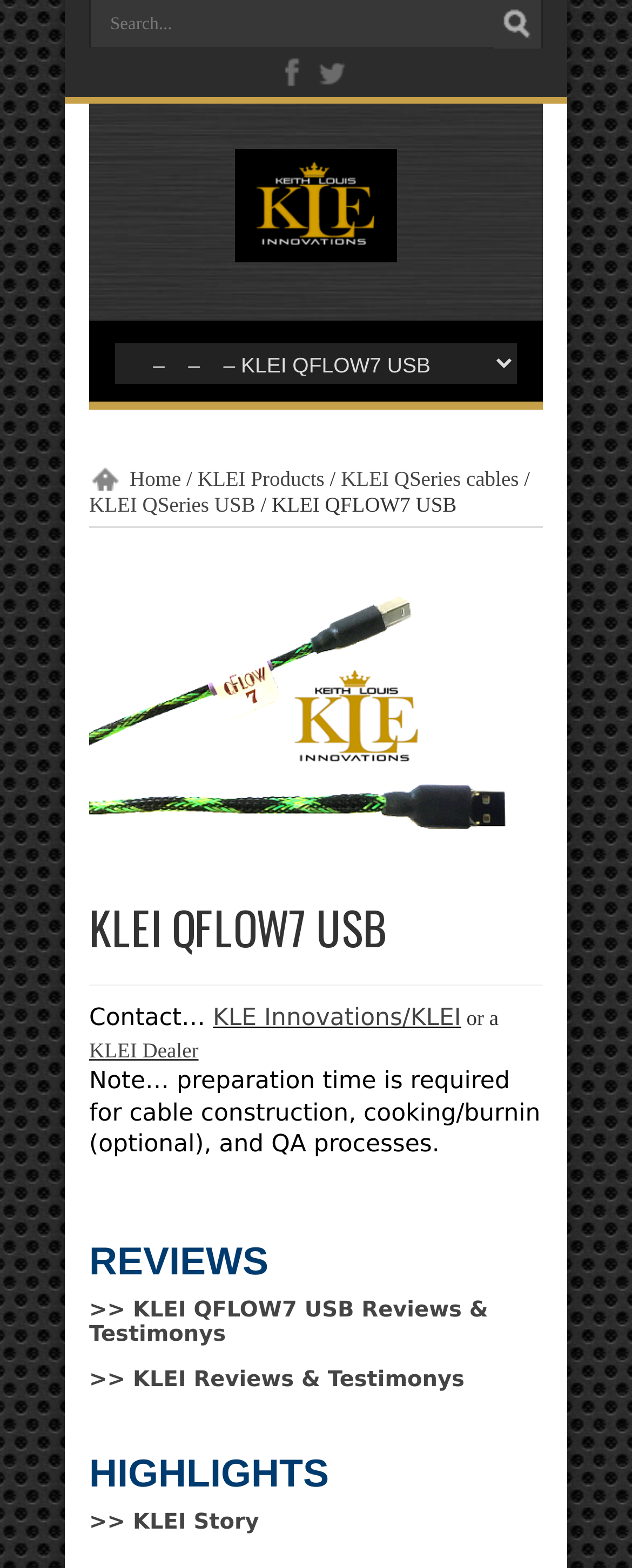What is the purpose of the textbox at the top?
Respond to the question with a single word or phrase according to the image.

Search